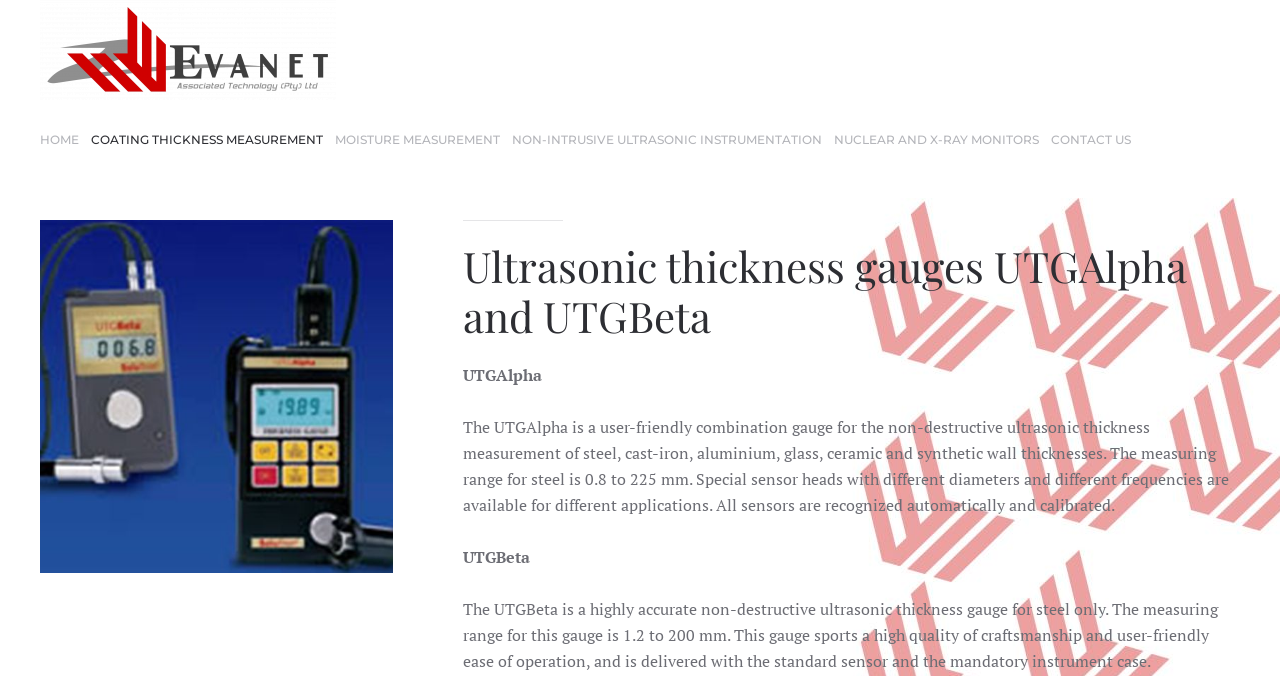Given the content of the image, can you provide a detailed answer to the question?
What is the name of the company associated with ultrasonic gauges?

The image with the description 'Evanet - Ultrasonic gauges' and the link 'Evanet Associated Technology' suggest that Evanet is the company associated with ultrasonic gauges.